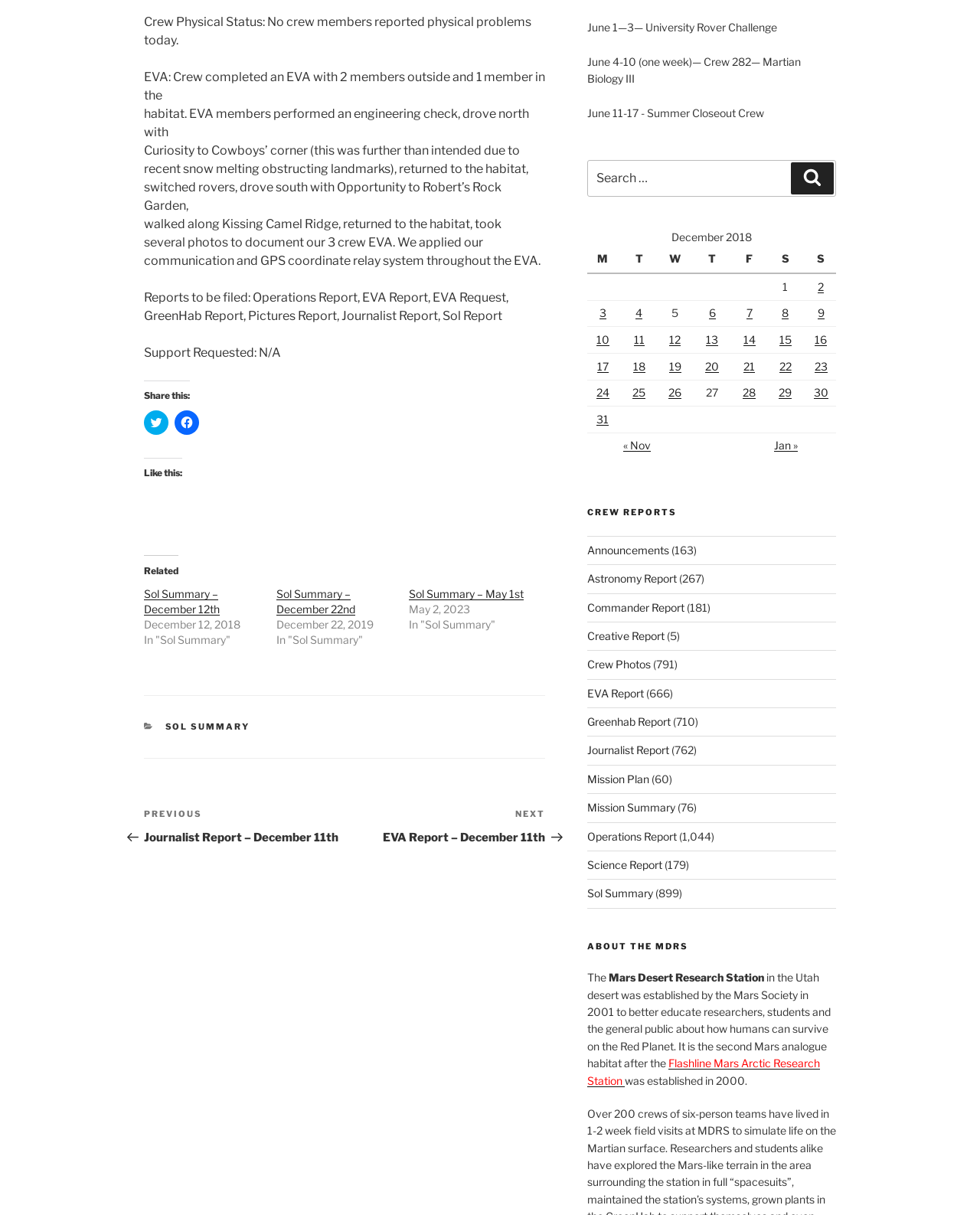Identify the bounding box coordinates of the clickable region required to complete the instruction: "View related post". The coordinates should be given as four float numbers within the range of 0 and 1, i.e., [left, top, right, bottom].

[0.147, 0.484, 0.224, 0.507]